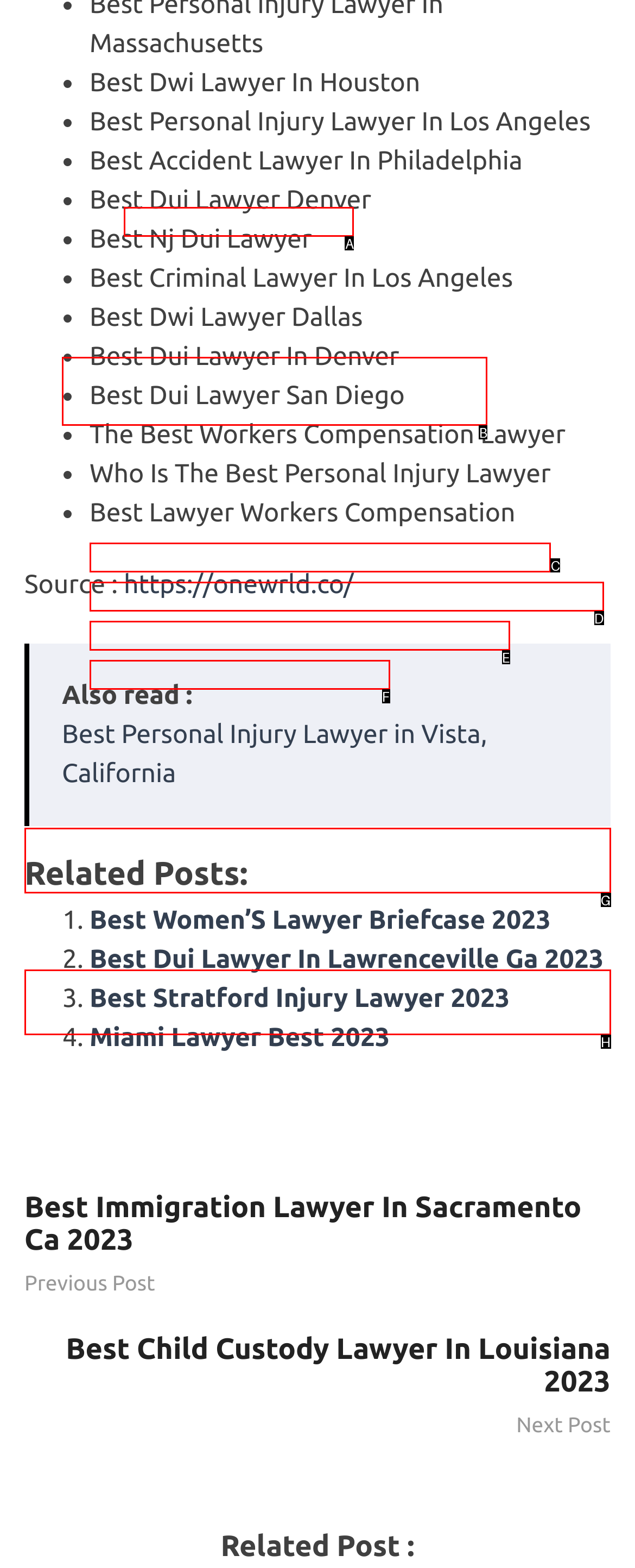Choose the UI element that best aligns with the description: https://onewrld.co/
Respond with the letter of the chosen option directly.

A